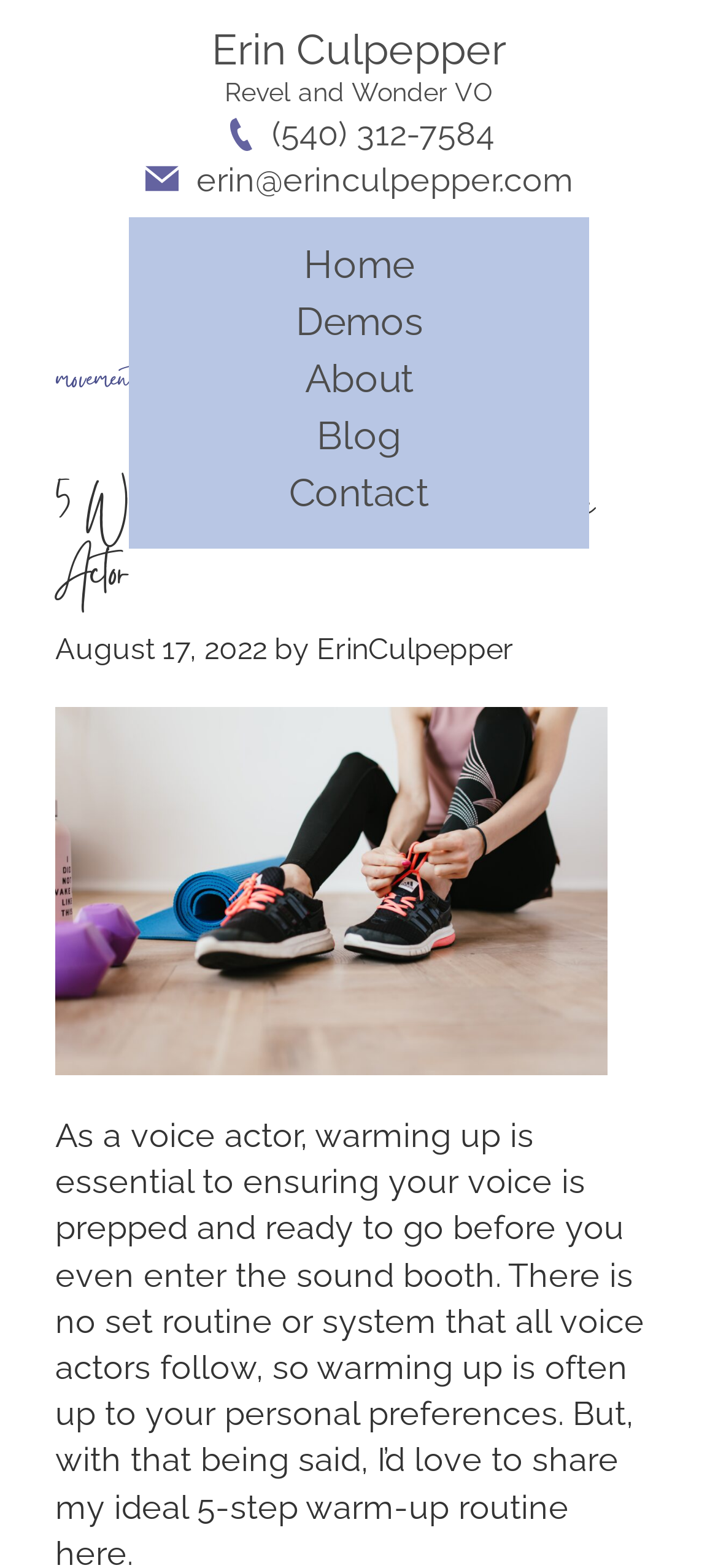What is the date of the first article on the webpage?
Based on the screenshot, give a detailed explanation to answer the question.

I found the date of the first article by looking at the time element with the text 'August 17, 2022' which is located below the title of the first article.